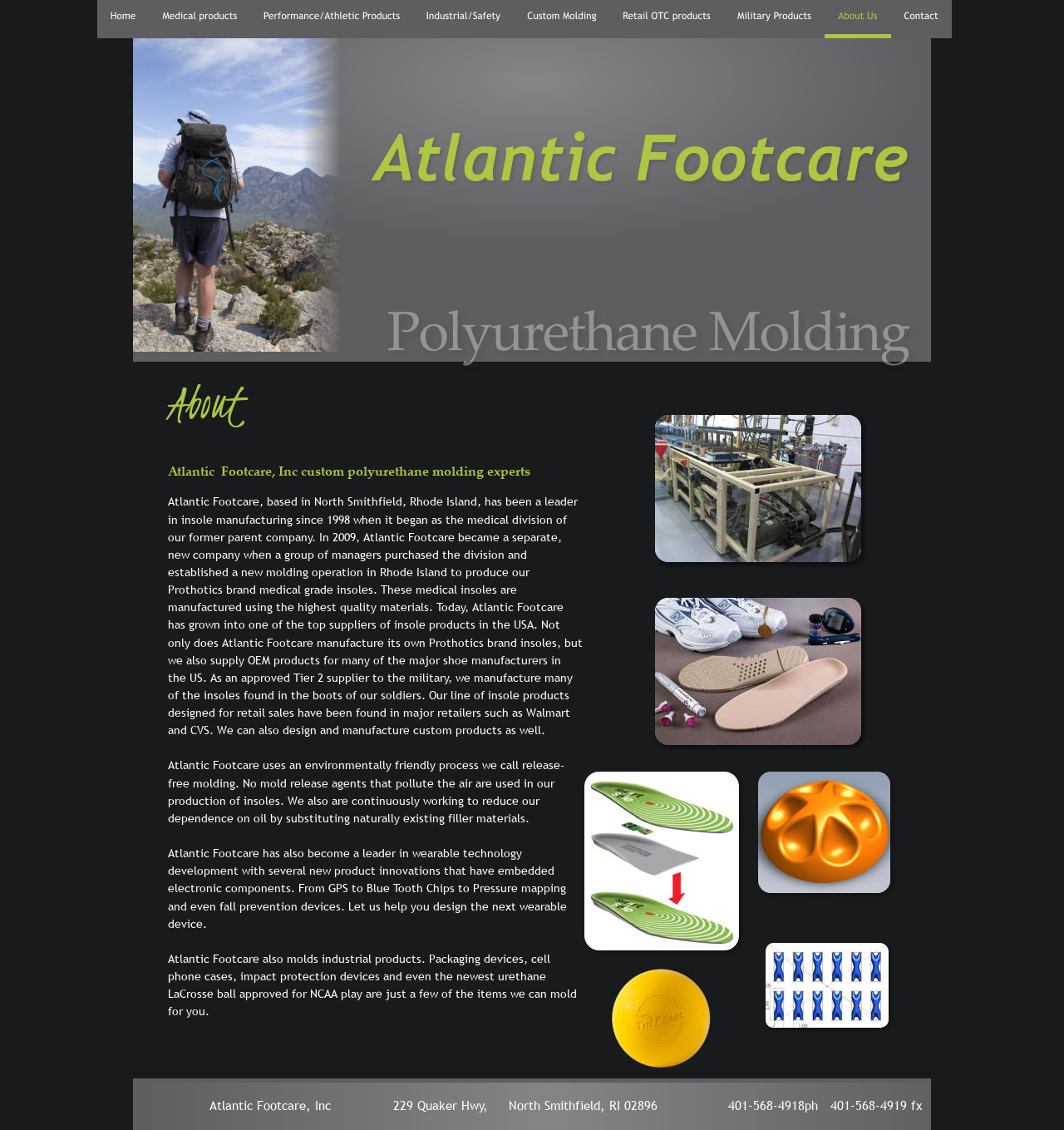What type of products does Atlantic Footcare manufacture?
Look at the image and answer the question using a single word or phrase.

Insoles and industrial products